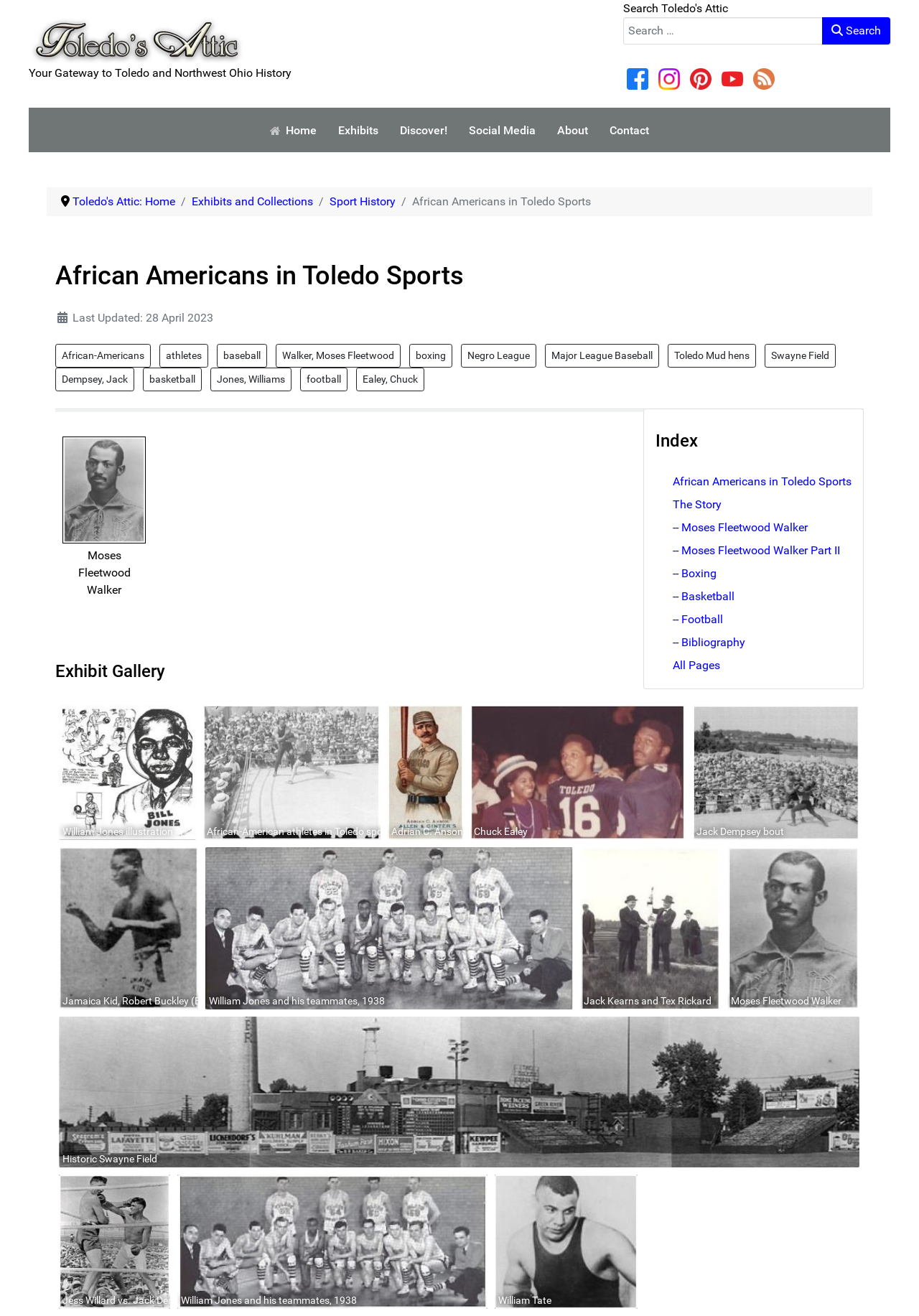Specify the bounding box coordinates of the area to click in order to execute this command: 'Search Toledo's Attic'. The coordinates should consist of four float numbers ranging from 0 to 1, and should be formatted as [left, top, right, bottom].

[0.678, 0.013, 0.895, 0.034]